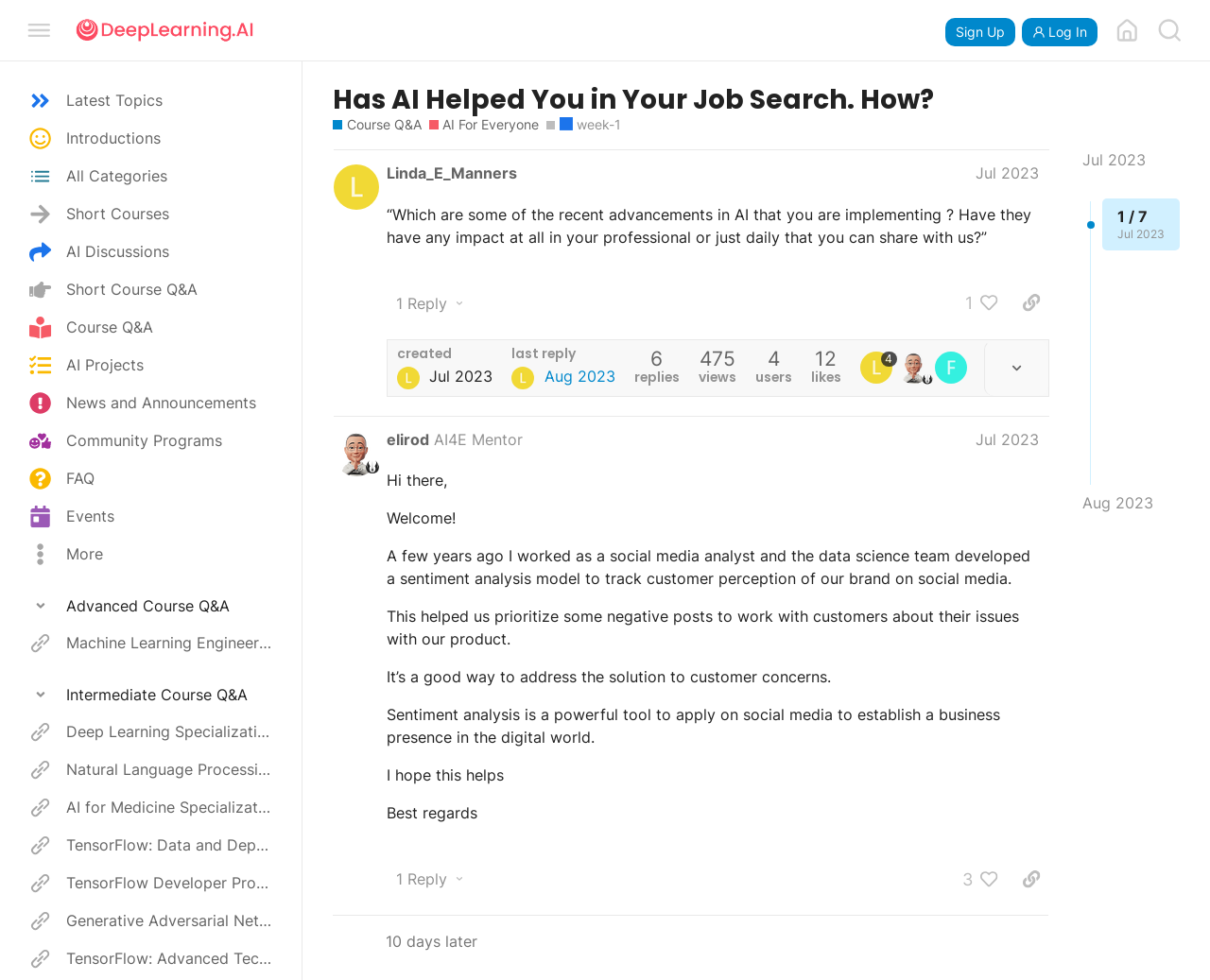Find the bounding box of the web element that fits this description: "Deep Learning Specialization".

[0.0, 0.728, 0.251, 0.766]